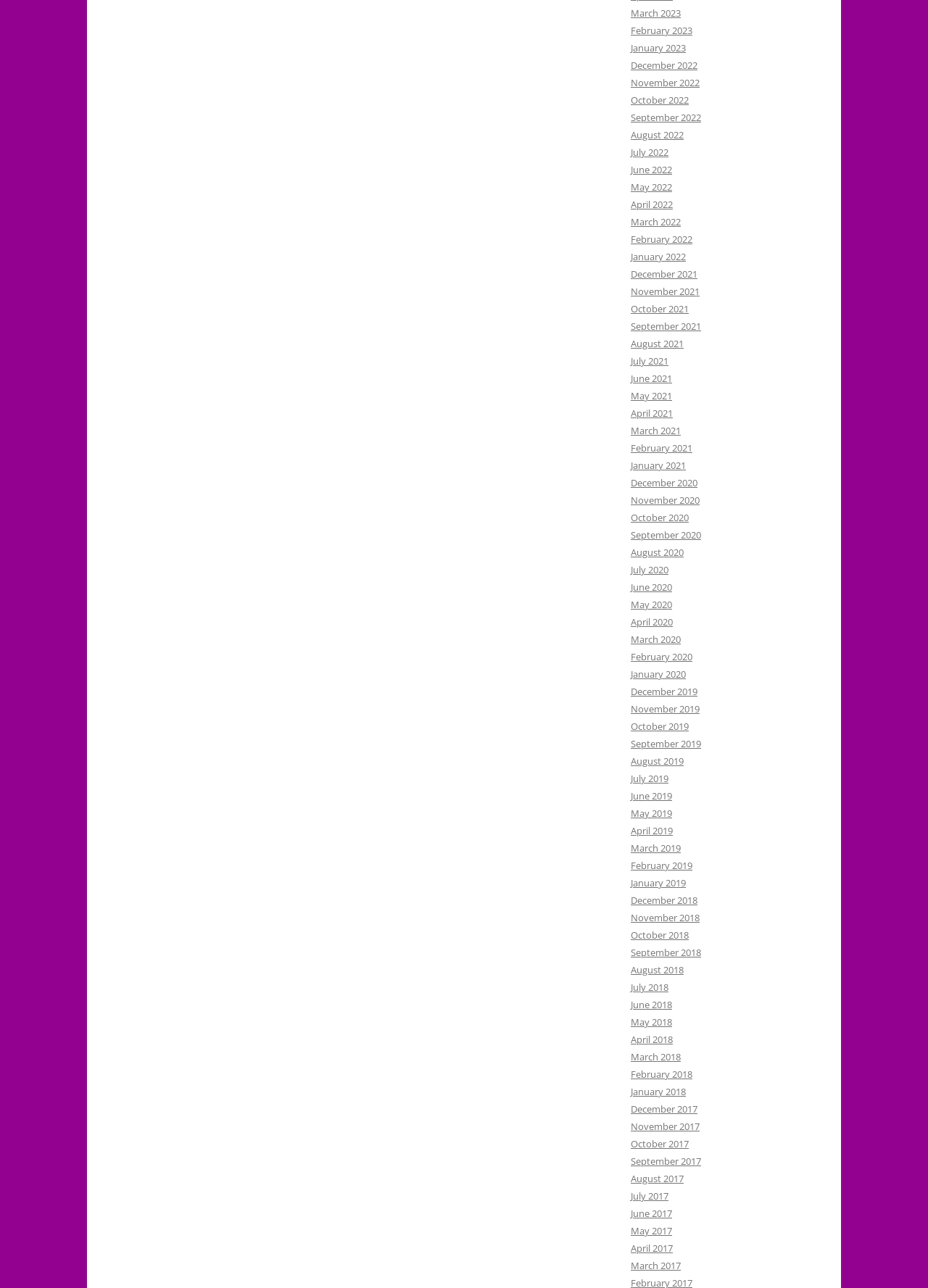What is the latest month available?
Please provide a comprehensive answer based on the information in the image.

By examining the list of links, I found that the latest month available is March 2023, which is the most recent month listed.